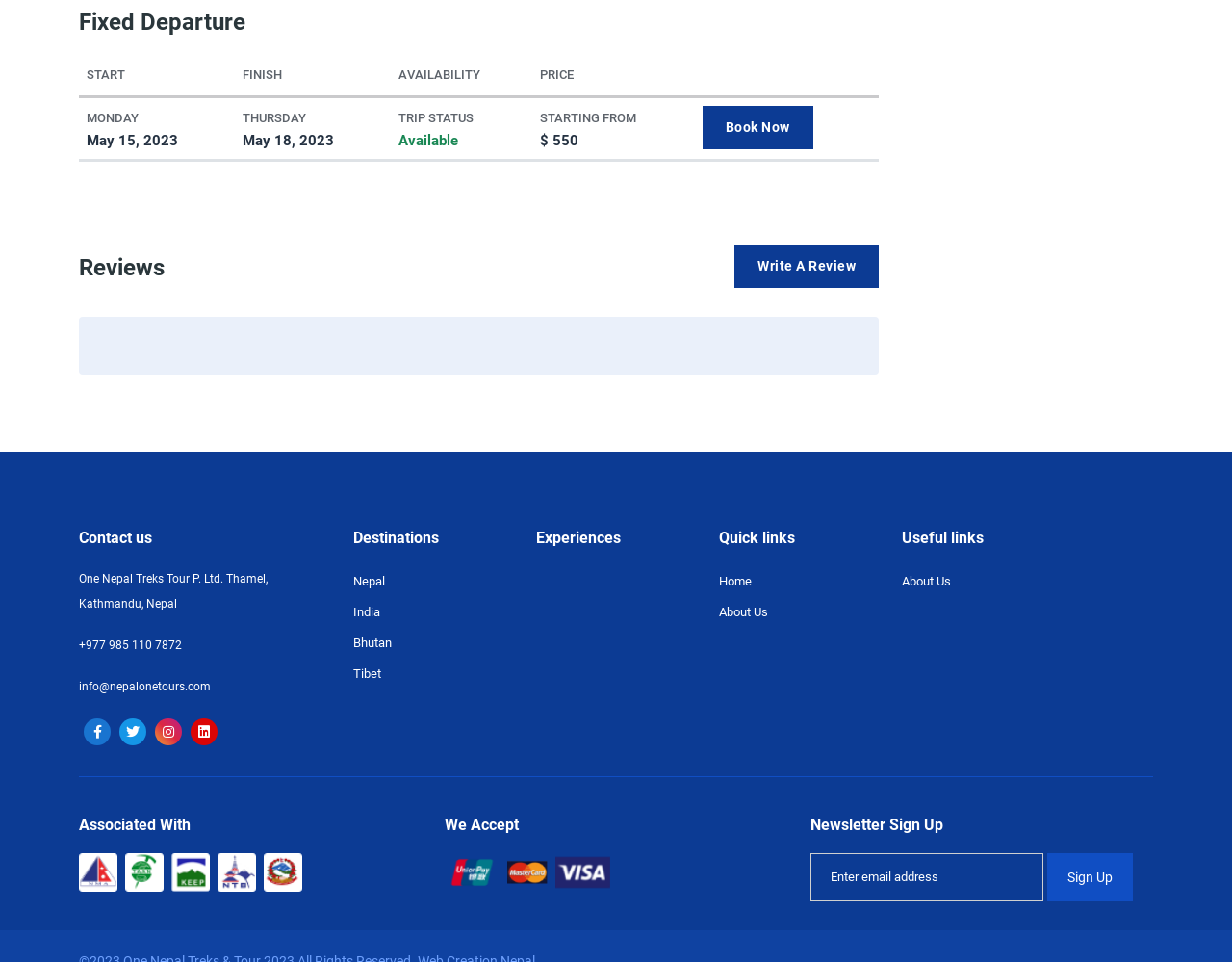Provide the bounding box coordinates of the UI element that matches the description: "Sign up".

[0.85, 0.887, 0.92, 0.937]